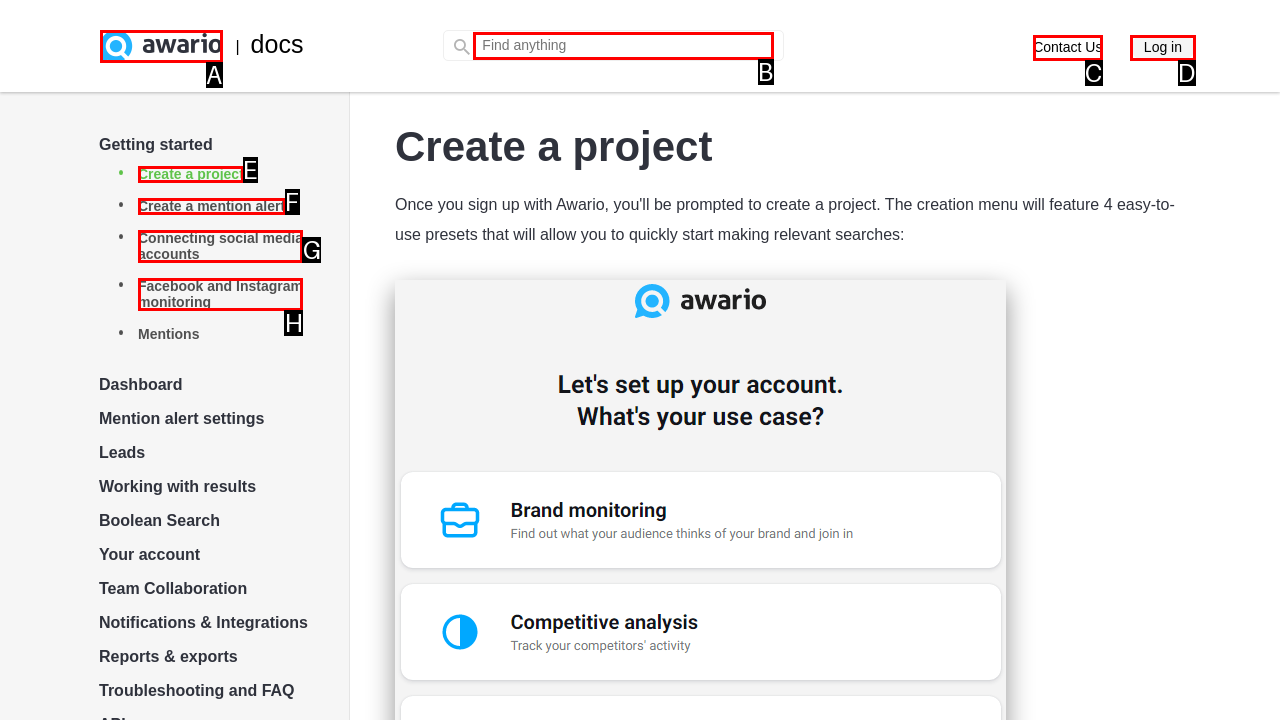Which option should you click on to fulfill this task: create a project? Answer with the letter of the correct choice.

E